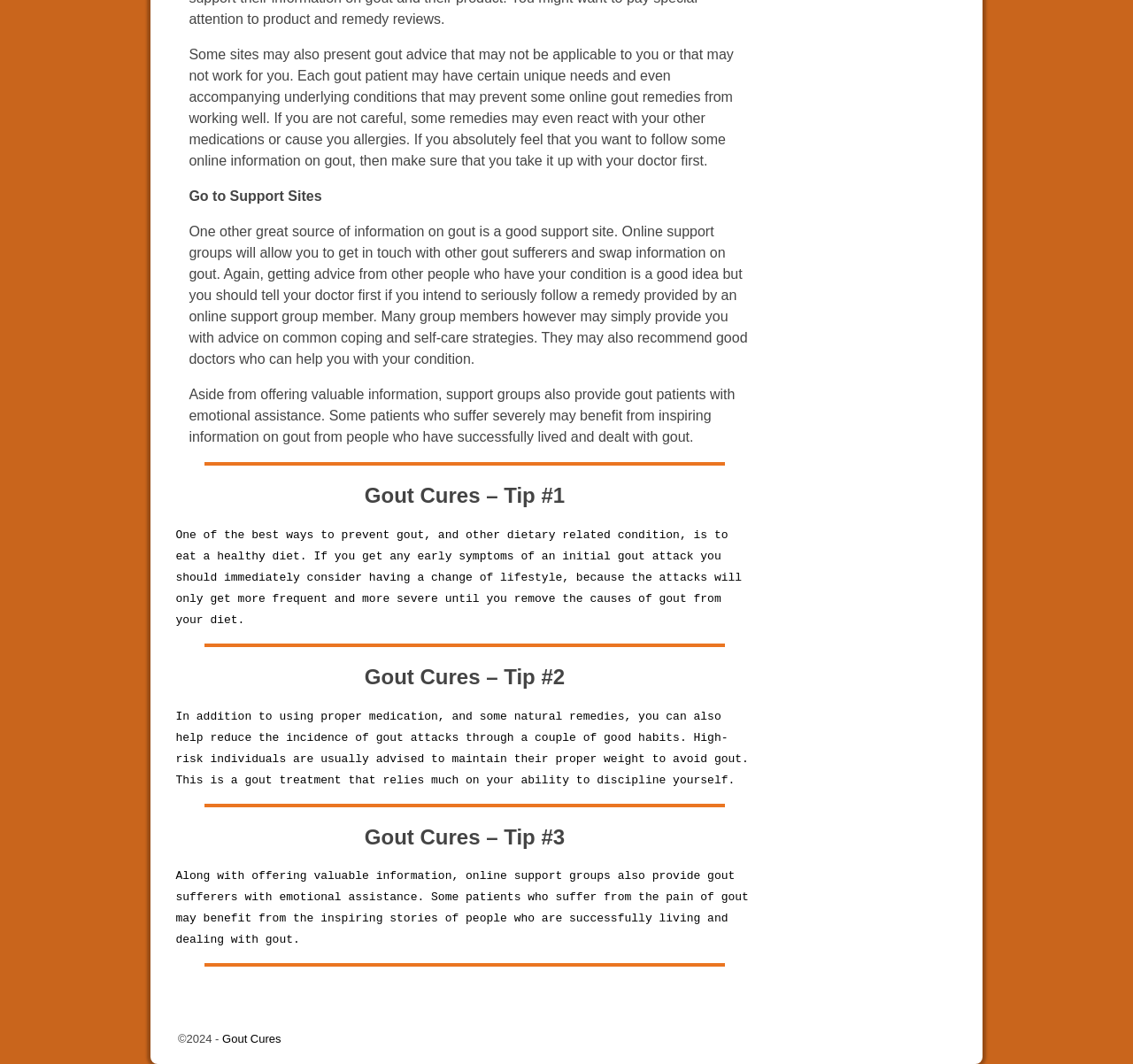What is a key aspect of preventing gout and other dietary related conditions?
Please interpret the details in the image and answer the question thoroughly.

The webpage suggests that eating a healthy diet is a key aspect of preventing gout and other dietary related conditions, and making lifestyle changes can help remove the causes of gout from one's diet.